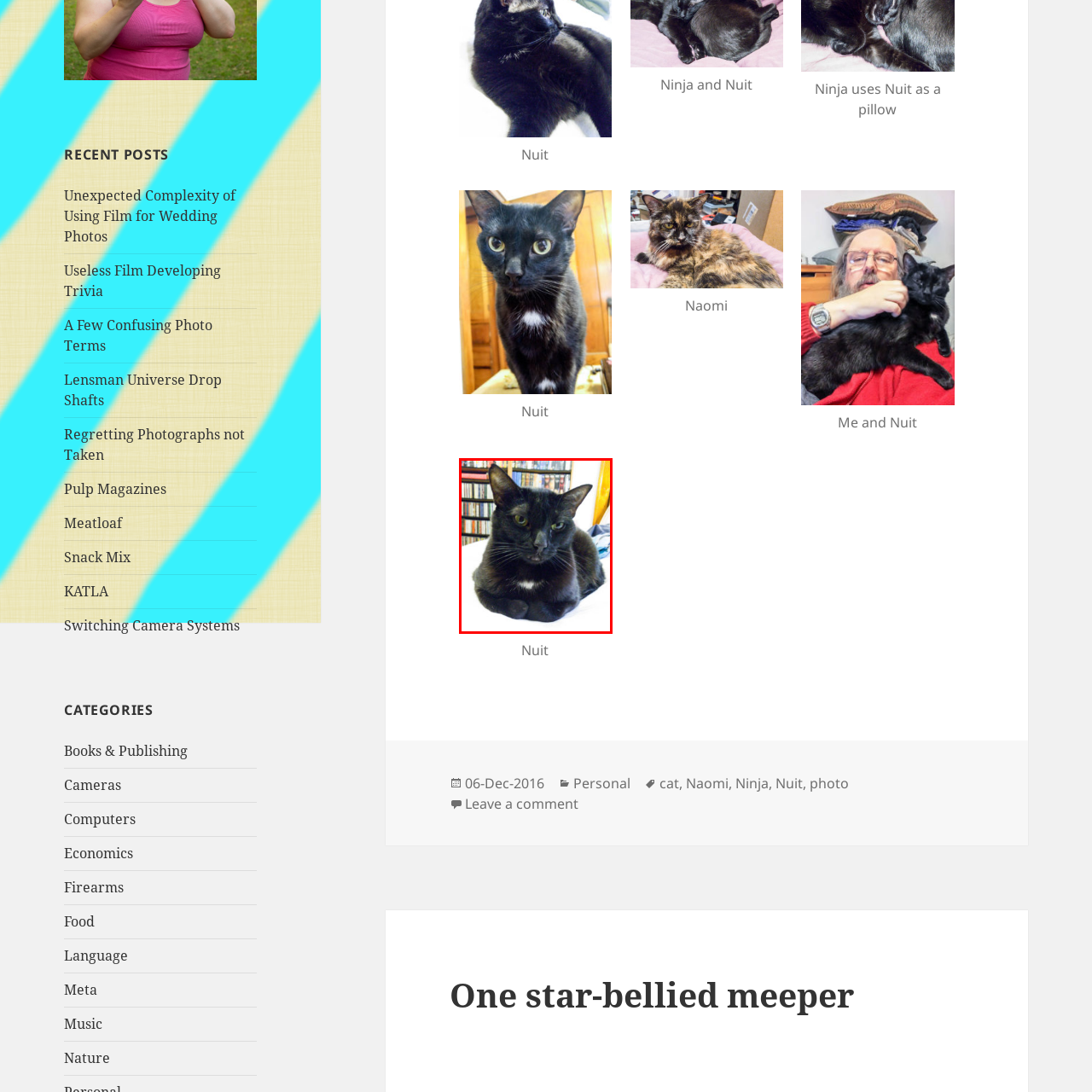Direct your attention to the red-outlined image and answer the question in a word or phrase: What is on the shelves in the background?

CDs